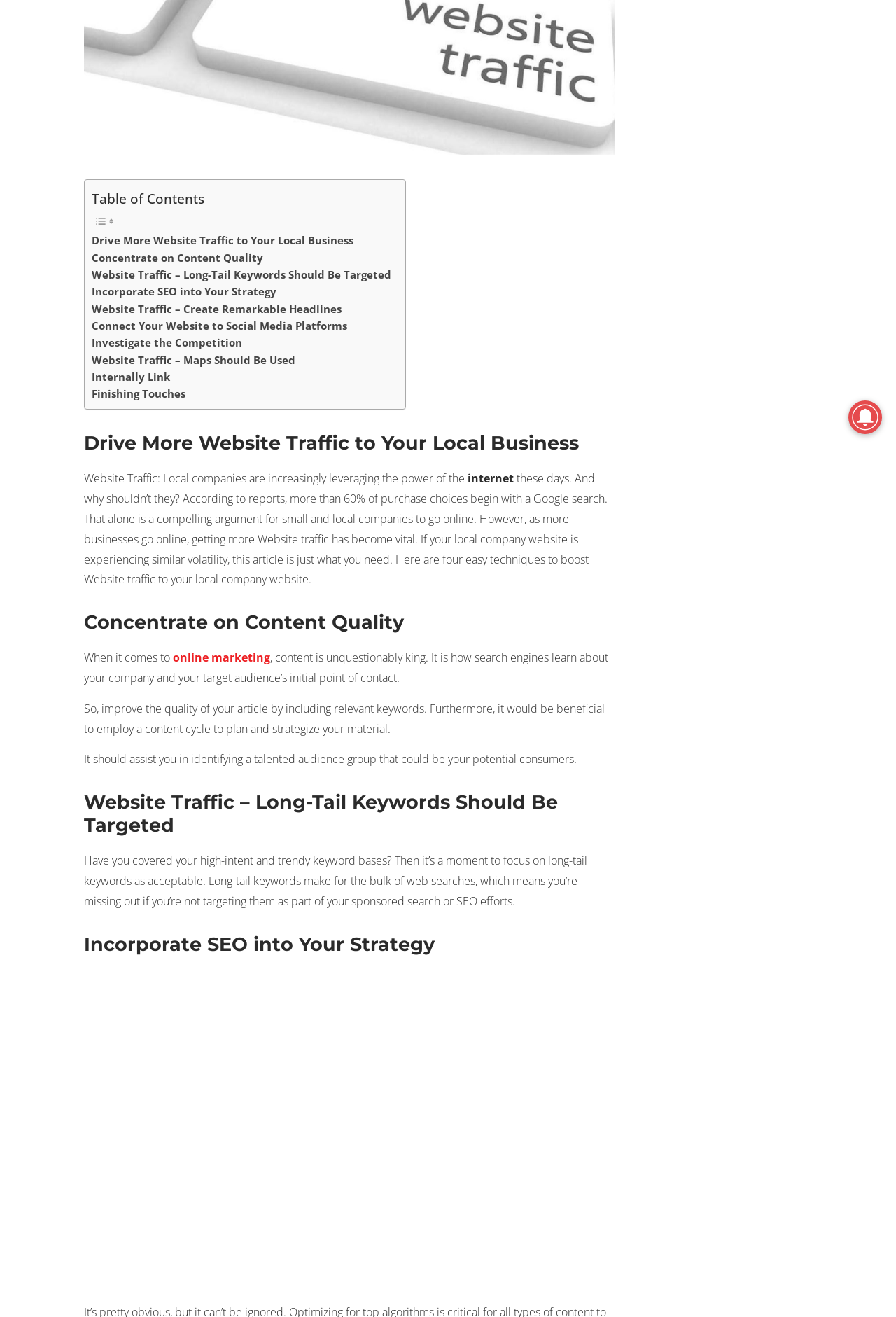Calculate the bounding box coordinates for the UI element based on the following description: "Learn more". Ensure the coordinates are four float numbers between 0 and 1, i.e., [left, top, right, bottom].

[0.676, 0.117, 0.783, 0.135]